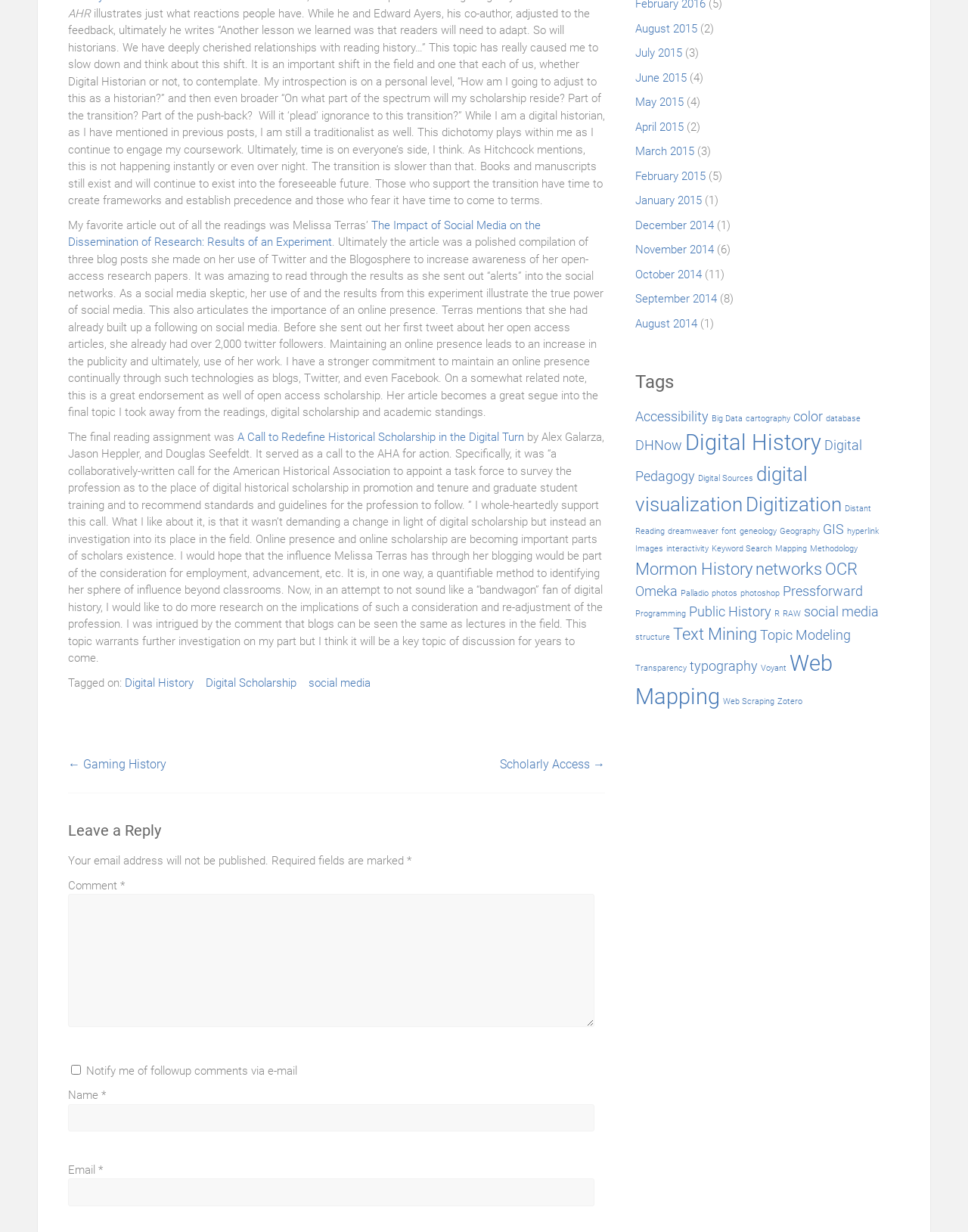Using the given element description, provide the bounding box coordinates (top-left x, top-left y, bottom-right x, bottom-right y) for the corresponding UI element in the screenshot: August 2014

[0.656, 0.256, 0.72, 0.276]